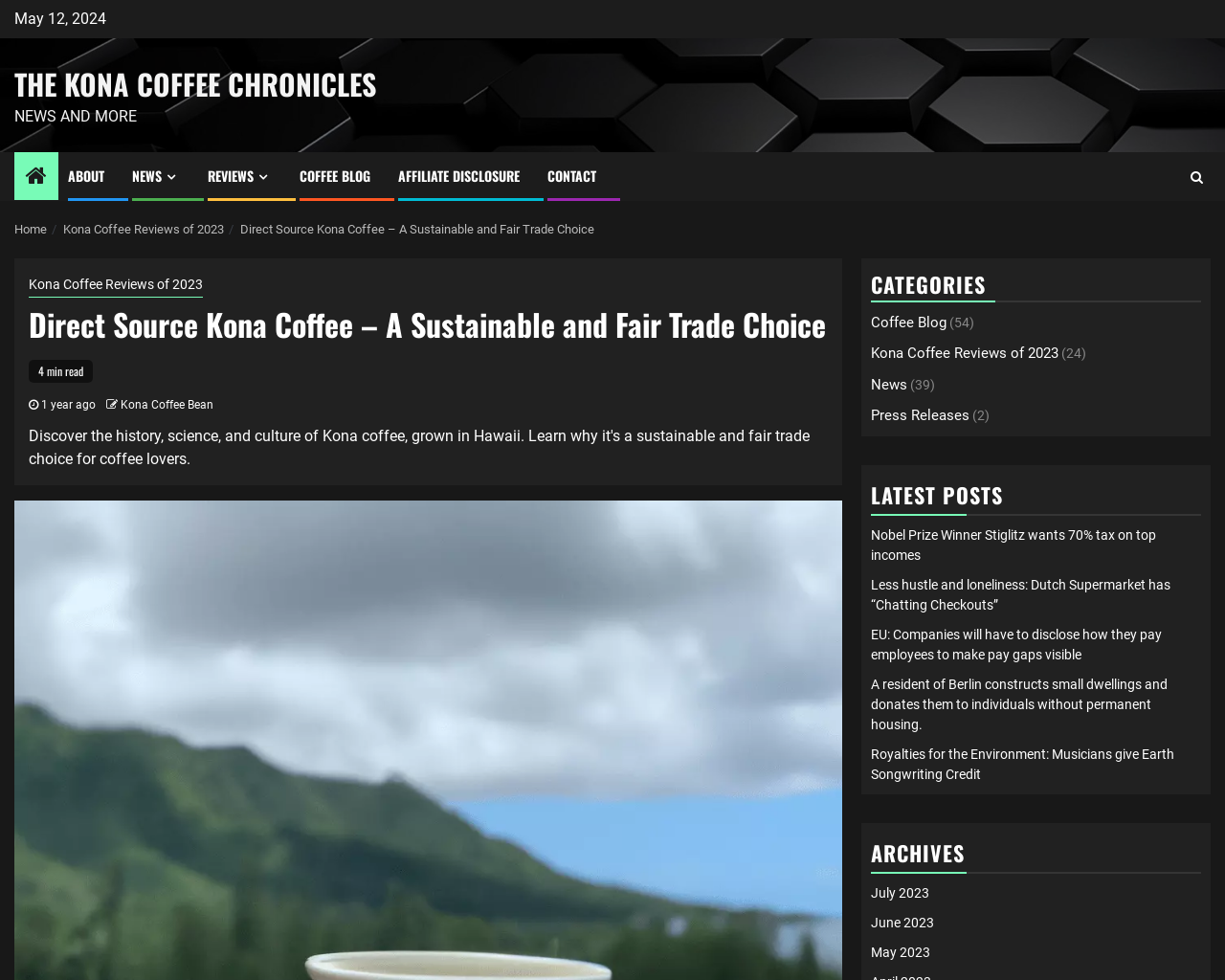Using the information in the image, give a comprehensive answer to the question: 
What is the estimated reading time of the current article?

I found the estimated reading time of the current article by looking at the static text element that says '4 min read'.